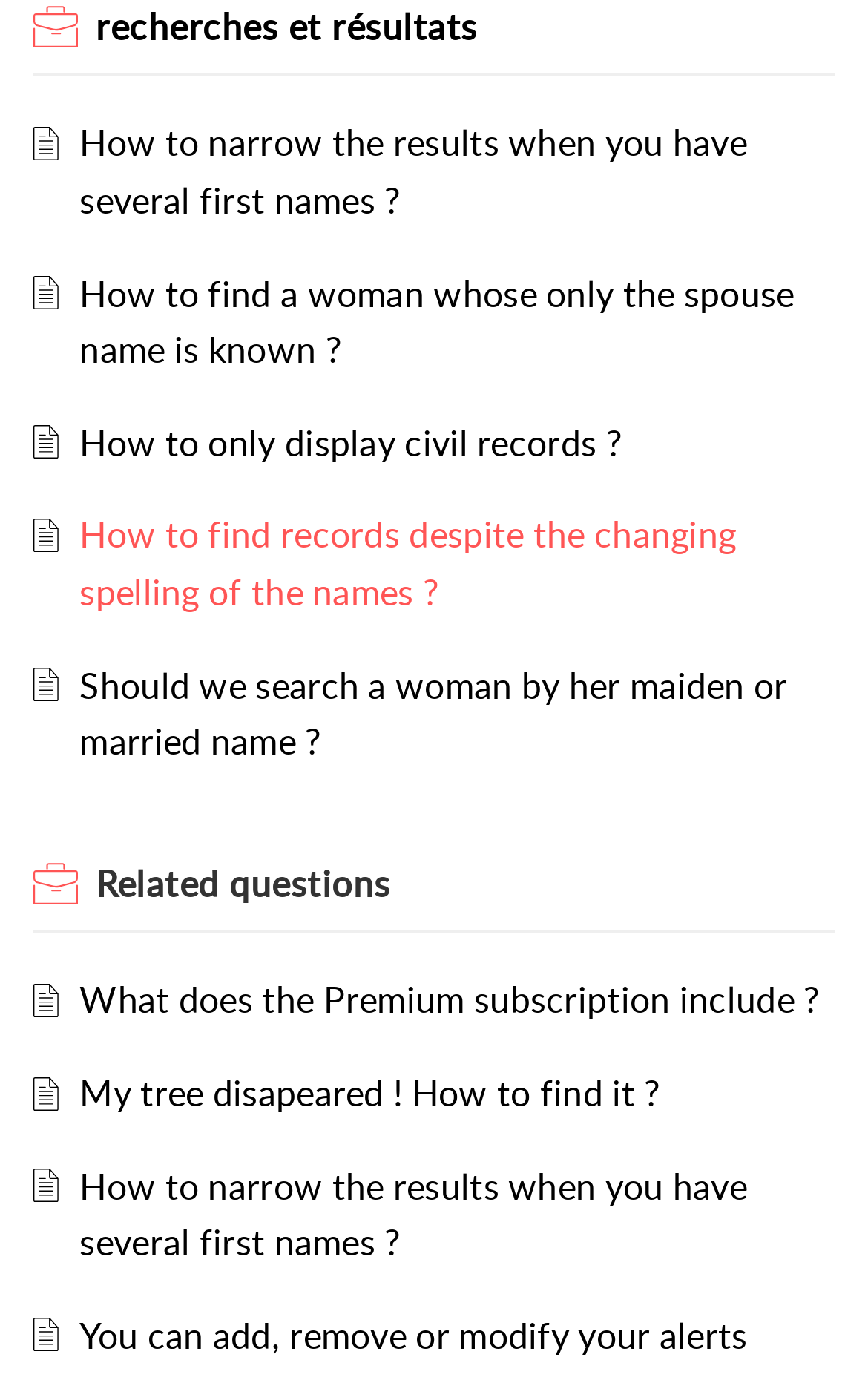Is there a section for related questions on the webpage?
Answer the question based on the image using a single word or a brief phrase.

Yes